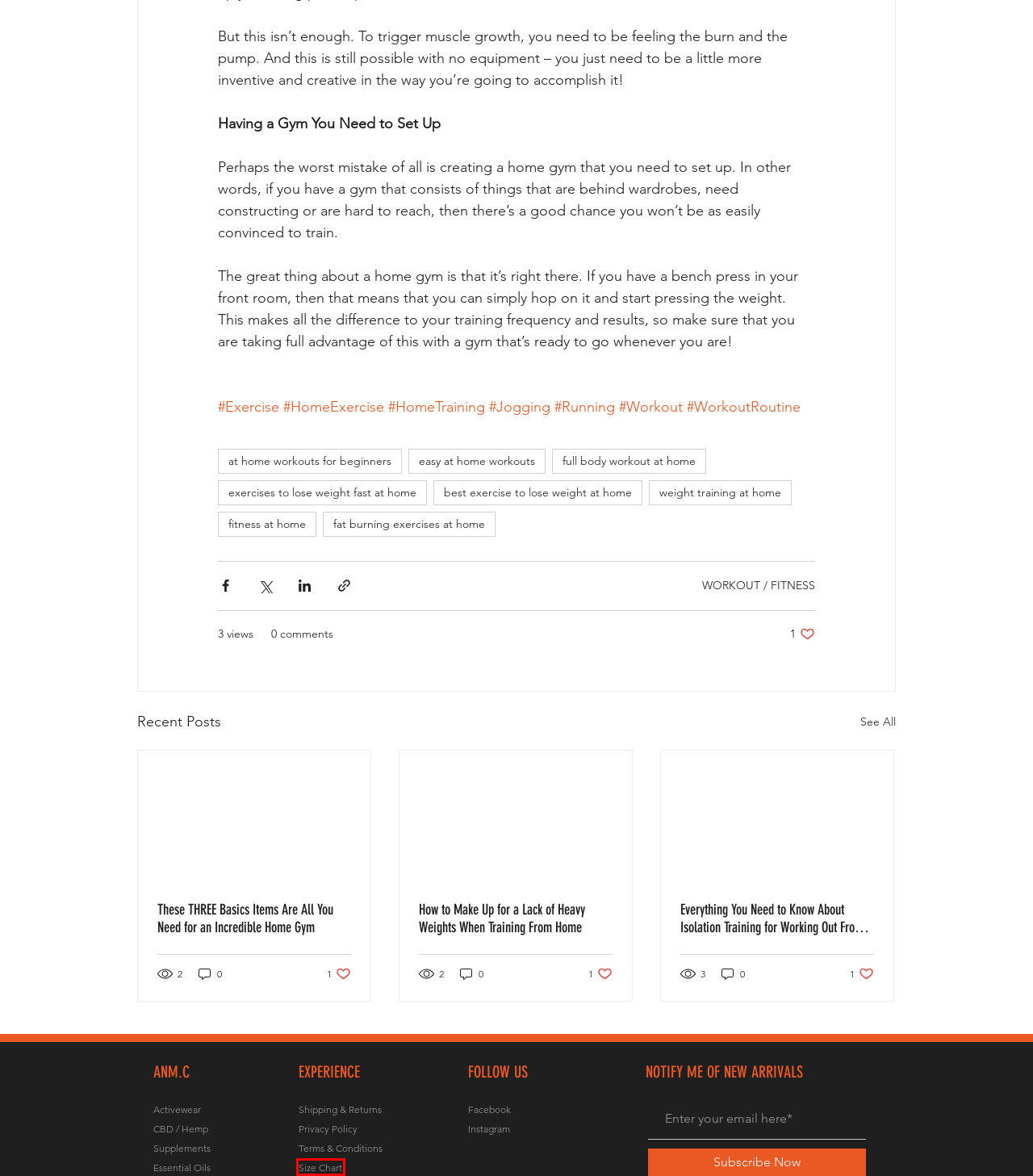Given a screenshot of a webpage with a red bounding box around a UI element, please identify the most appropriate webpage description that matches the new webpage after you click on the element. Here are the candidates:
A. #Running
B. Terms | A New Me.Club
C. These THREE Basics Items Are All You Need for an Incredible Home Gym
D. best exercise to lose weight at home | A New Me.Club
E. How to Make Up for a Lack of Heavy Weights When Training From Home
F. Size Chart | A New Me.Club
G. weight training at home | A New Me.Club
H. full body workout at home | A New Me.Club

F